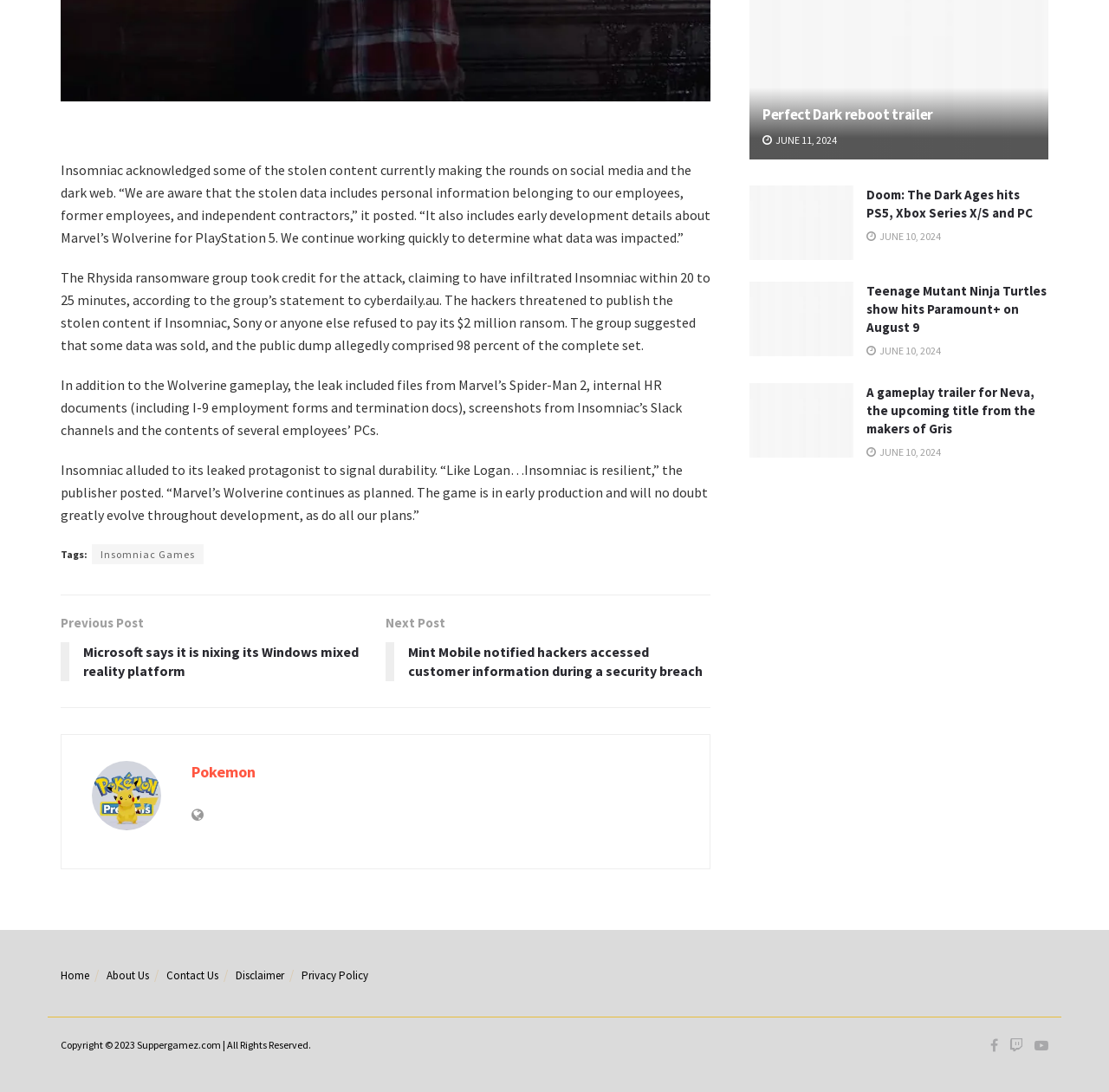Can you determine the bounding box coordinates of the area that needs to be clicked to fulfill the following instruction: "View the 'Pokemon' image"?

[0.083, 0.697, 0.145, 0.76]